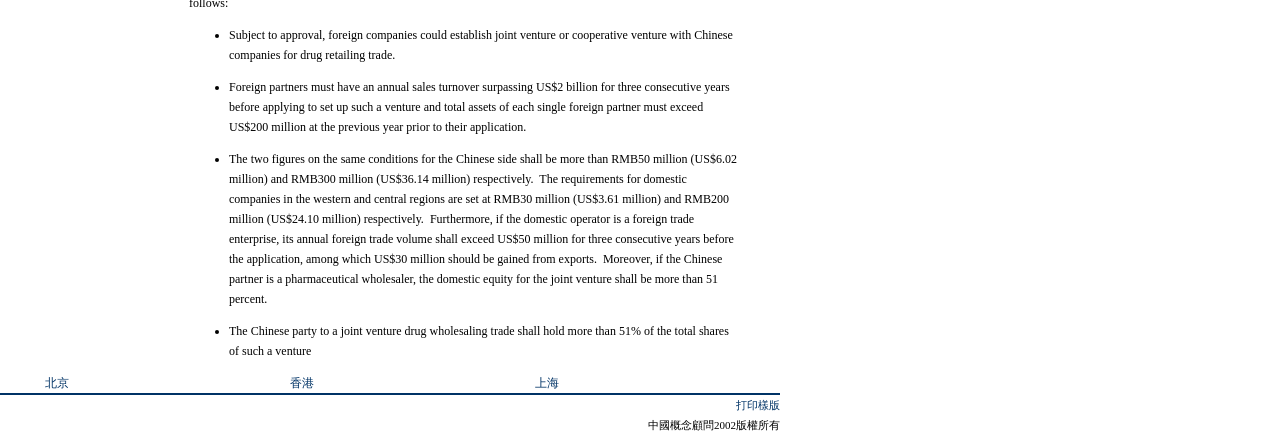Please give a succinct answer using a single word or phrase:
What is the minimum annual sales turnover required for foreign partners?

US$2 billion